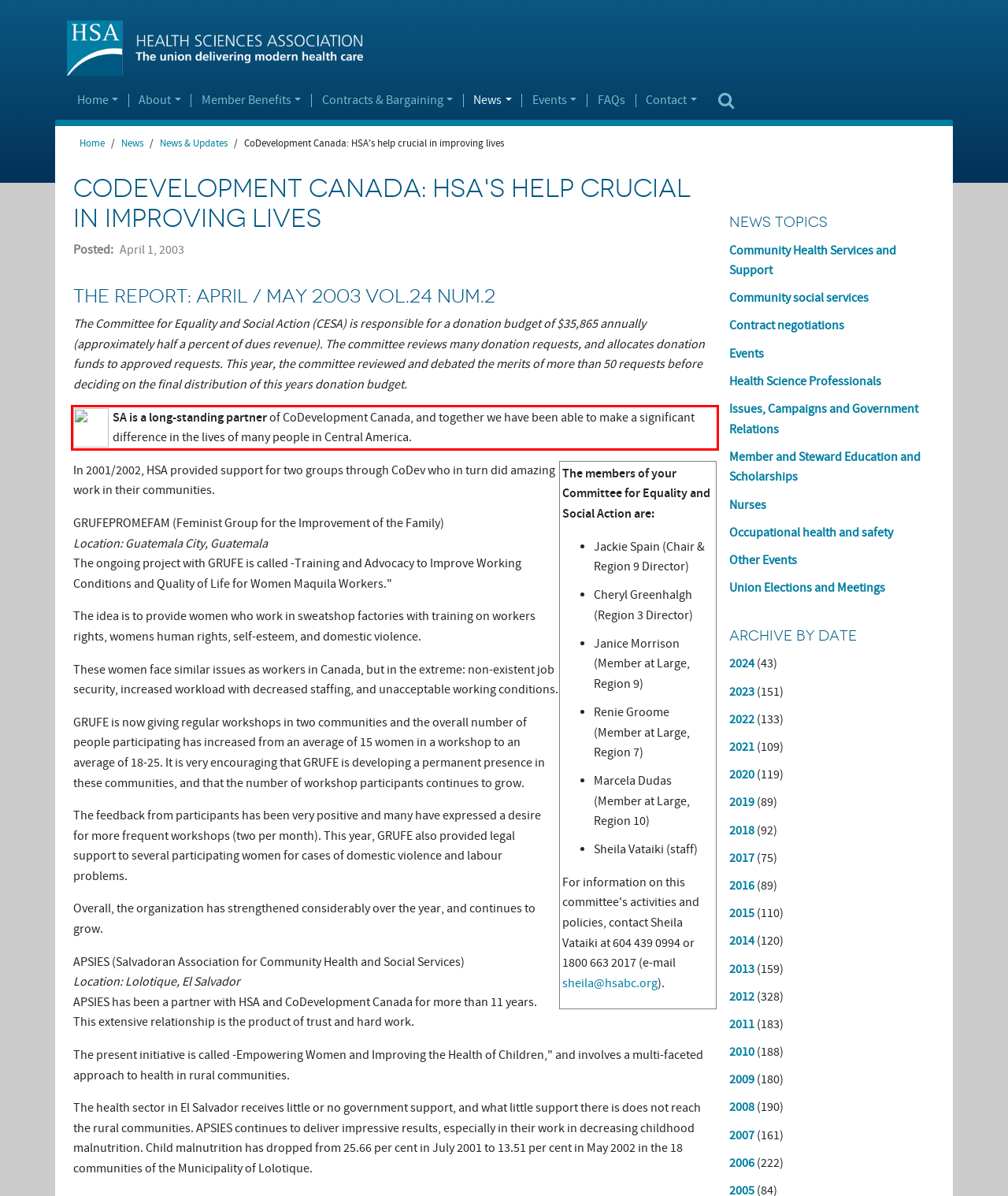Identify the text inside the red bounding box on the provided webpage screenshot by performing OCR.

SA is a long-standing partner of CoDevelopment Canada, and together we have been able to make a significant difference in the lives of many people in Central America.